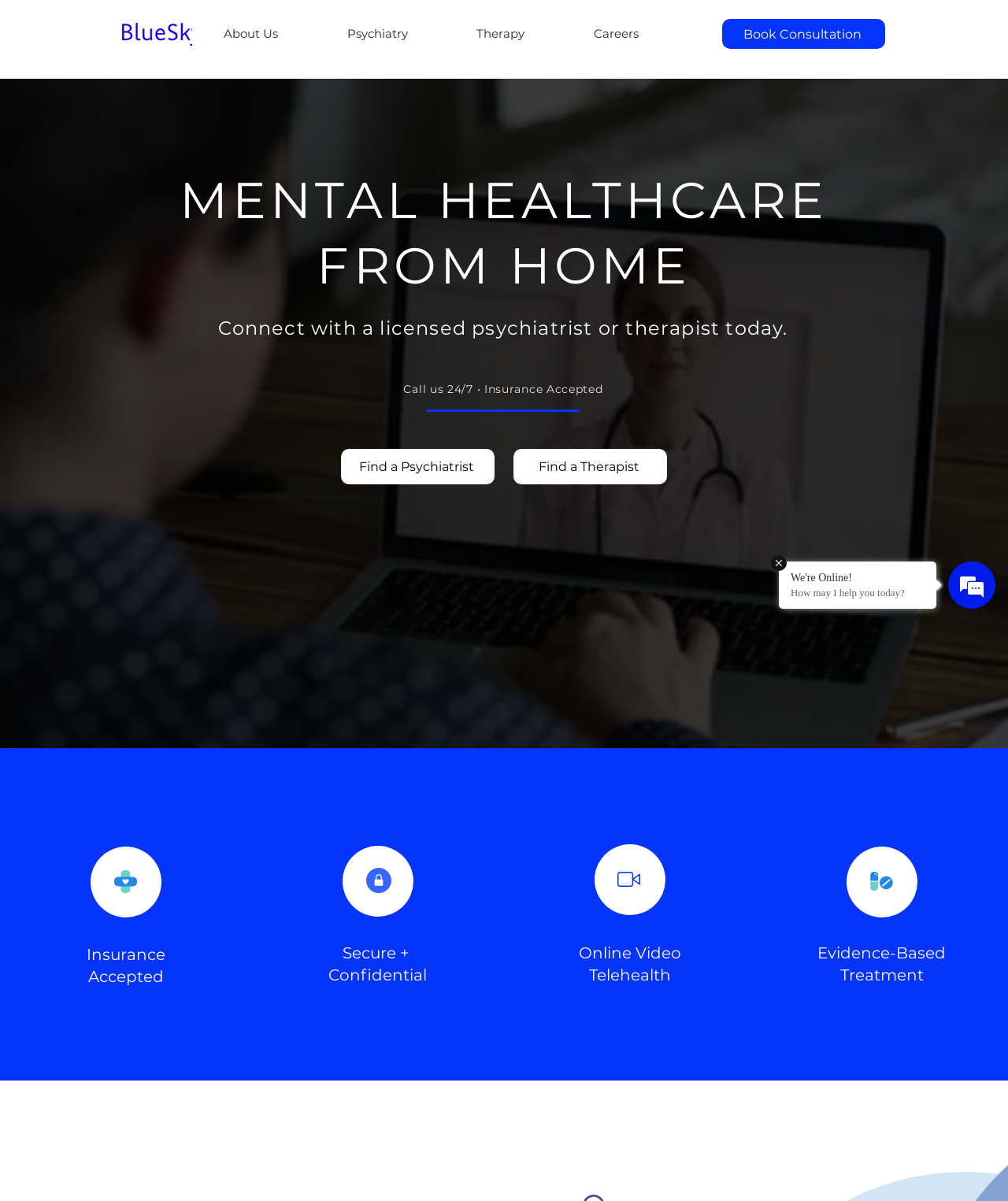Please identify the coordinates of the bounding box for the clickable region that will accomplish this instruction: "Get started with '$'".

None